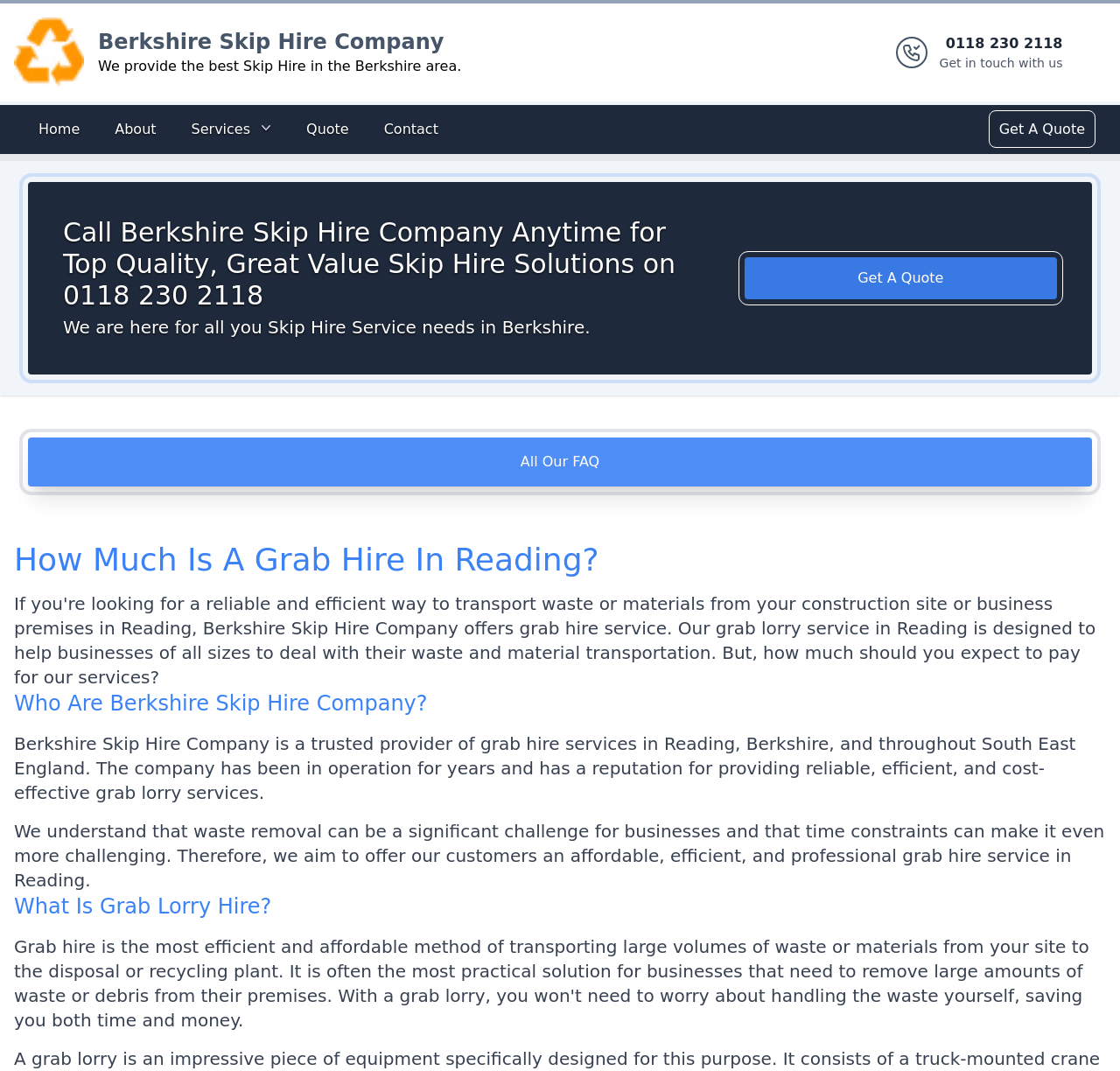Give a one-word or short-phrase answer to the following question: 
What is the location where the company provides its services?

Reading, Berkshire, and South East England